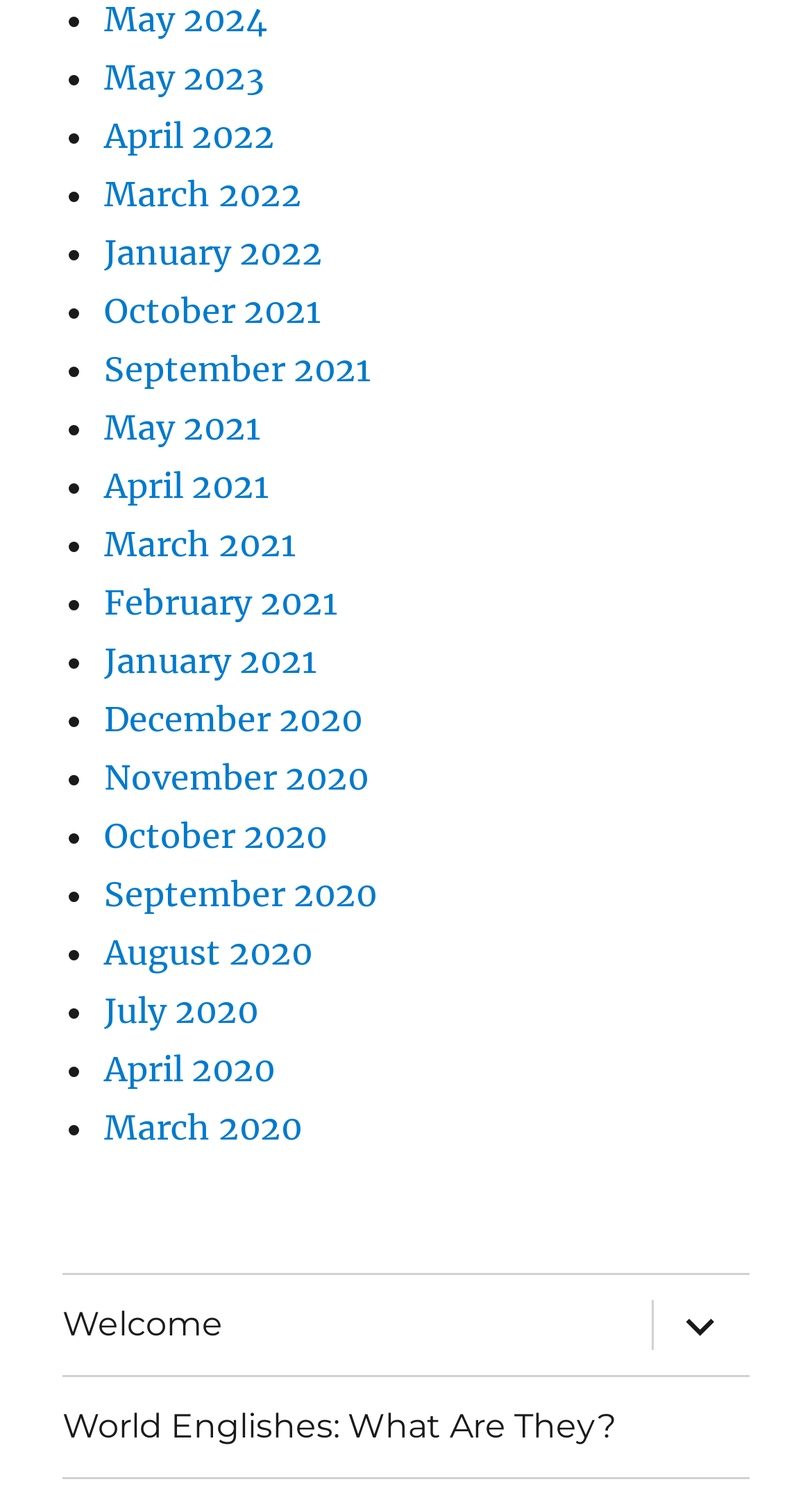Please respond to the question using a single word or phrase:
How are the links organized?

Chronological order